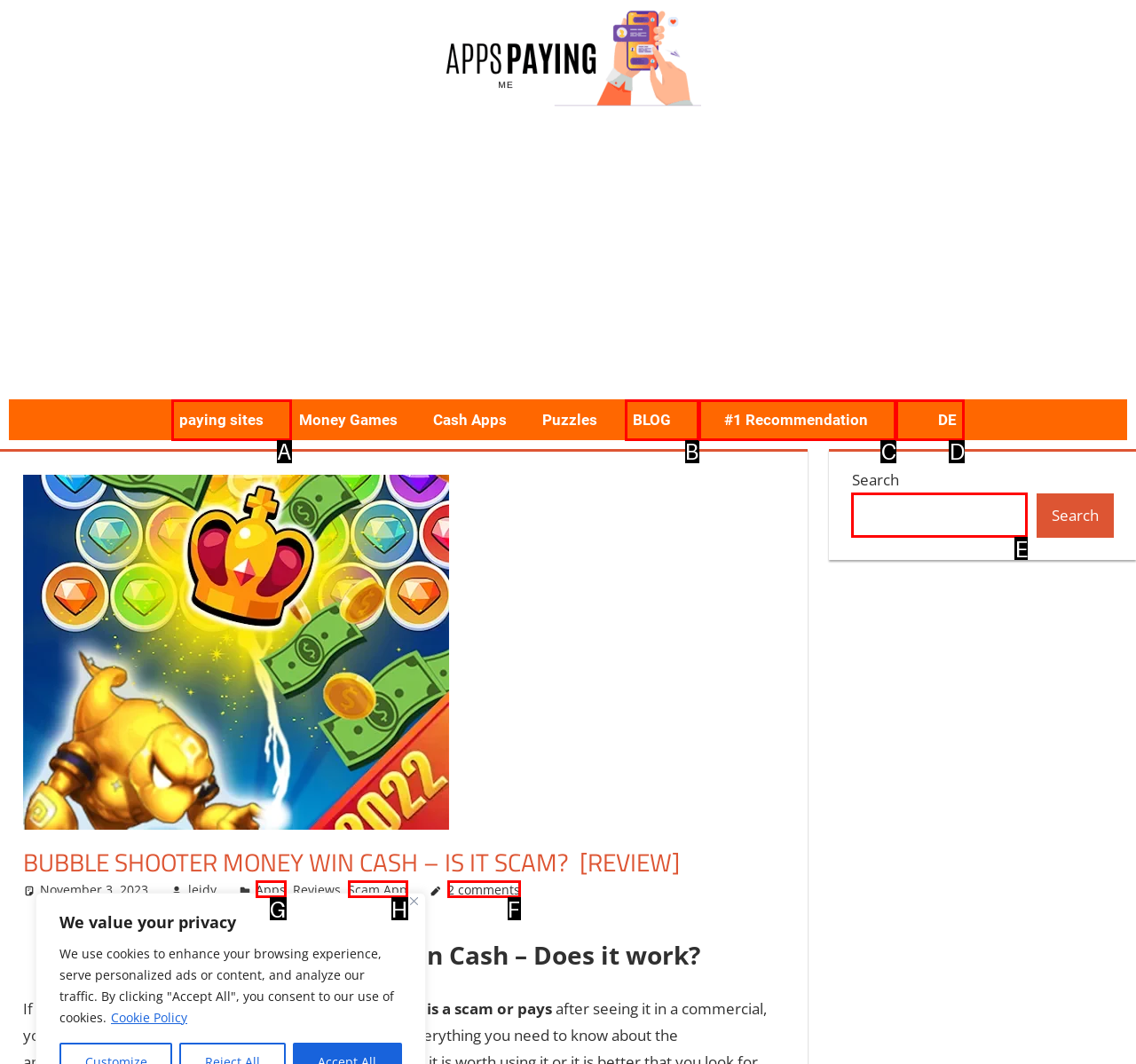Find the appropriate UI element to complete the task: check the comments. Indicate your choice by providing the letter of the element.

F